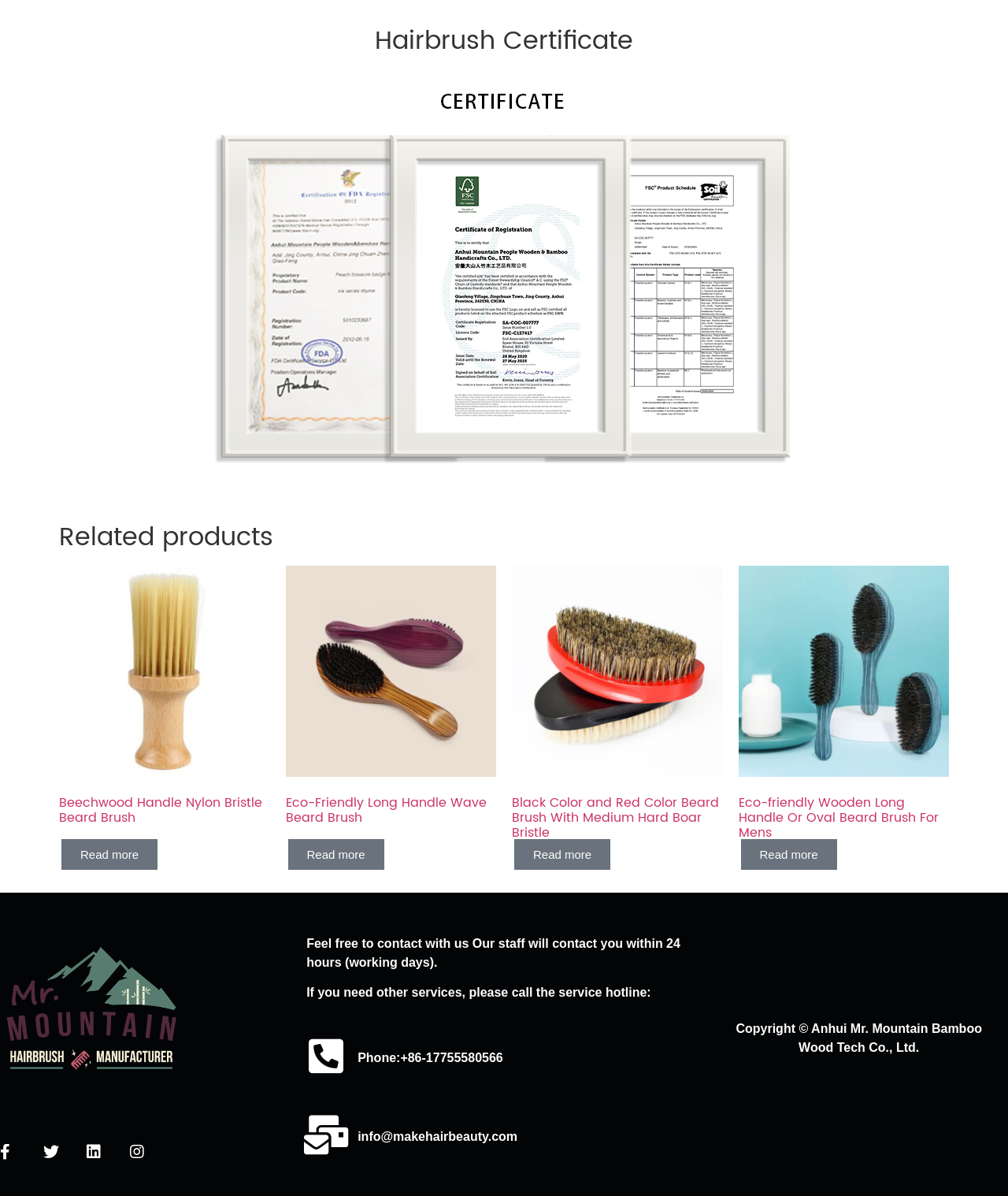What is the contact method provided on this webpage? Refer to the image and provide a one-word or short phrase answer.

Phone and Email